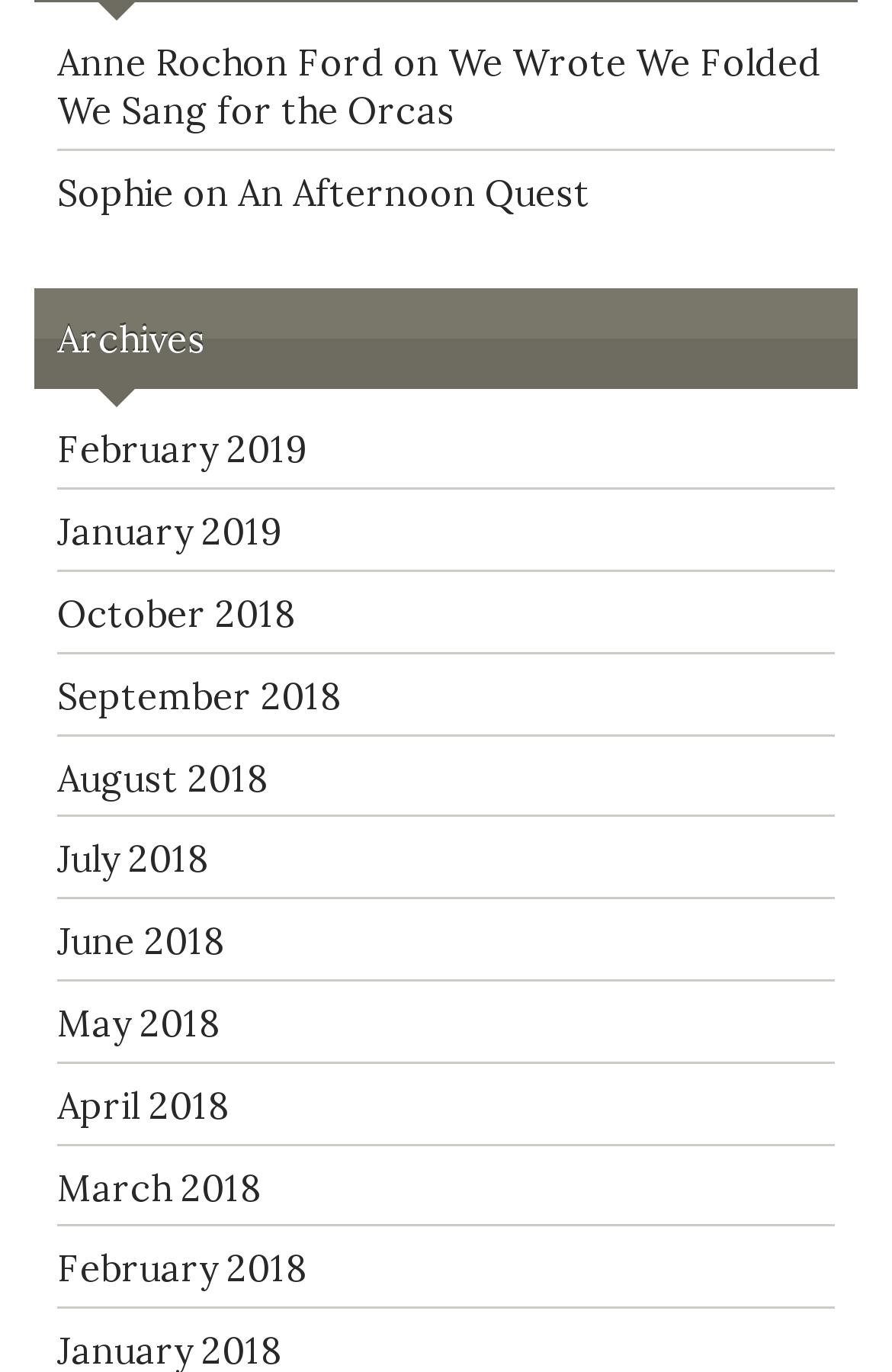Identify the bounding box coordinates of the clickable region required to complete the instruction: "browse the posts of January 2019". The coordinates should be given as four float numbers within the range of 0 and 1, i.e., [left, top, right, bottom].

[0.064, 0.371, 0.318, 0.404]